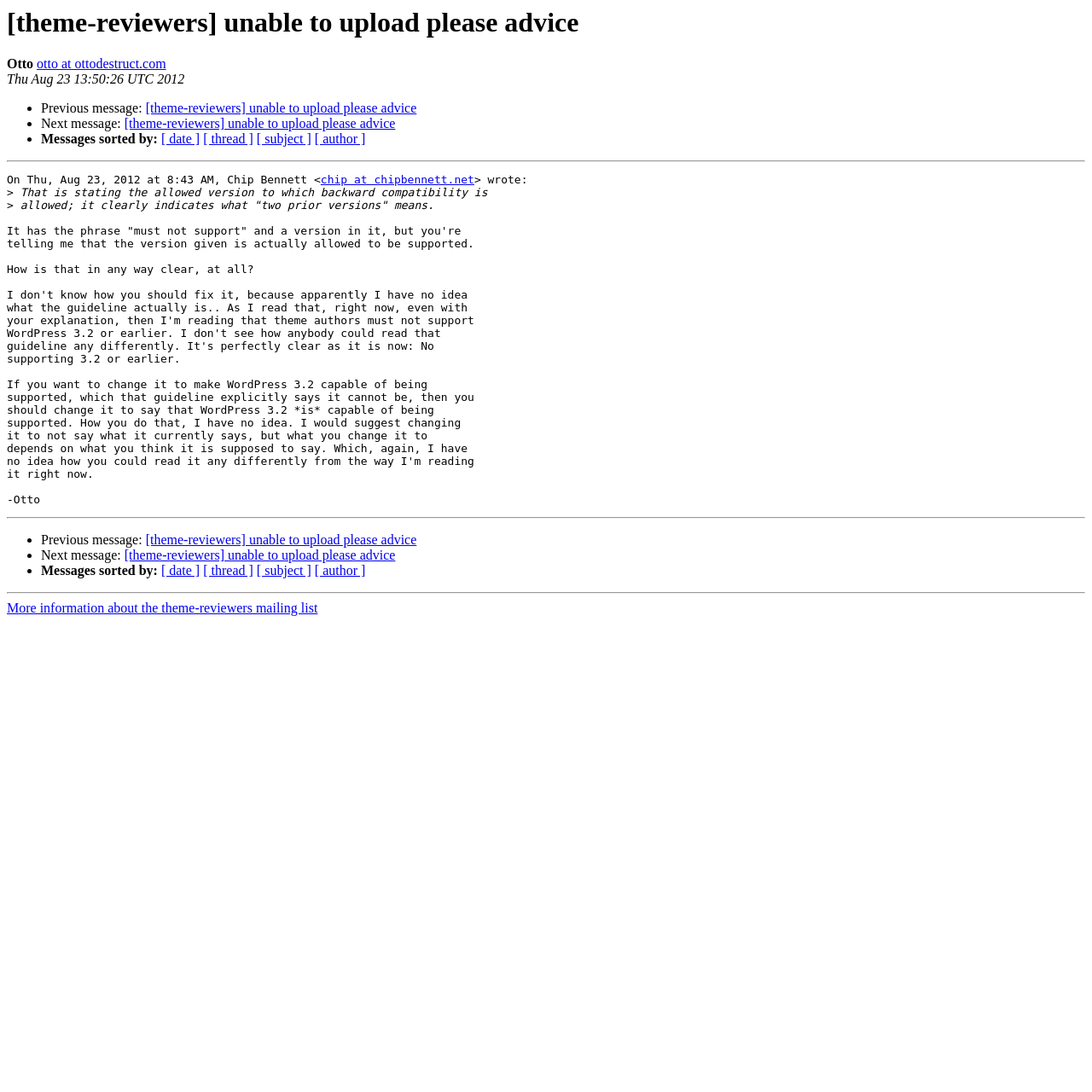Please specify the bounding box coordinates of the clickable region to carry out the following instruction: "Visit Otto's homepage". The coordinates should be four float numbers between 0 and 1, in the format [left, top, right, bottom].

[0.034, 0.052, 0.152, 0.065]